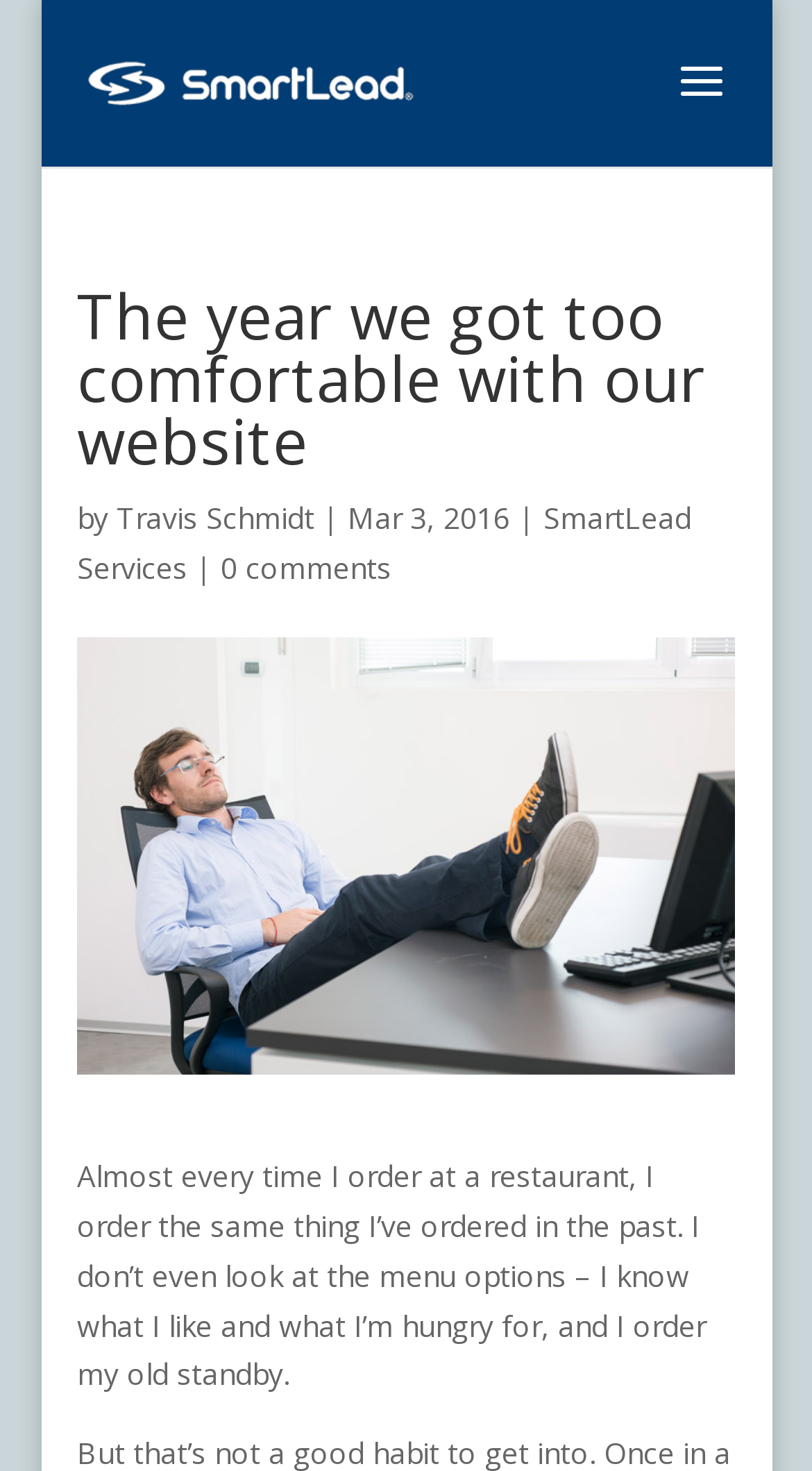Identify the coordinates of the bounding box for the element described below: "SmartLead Services". Return the coordinates as four float numbers between 0 and 1: [left, top, right, bottom].

[0.095, 0.338, 0.851, 0.399]